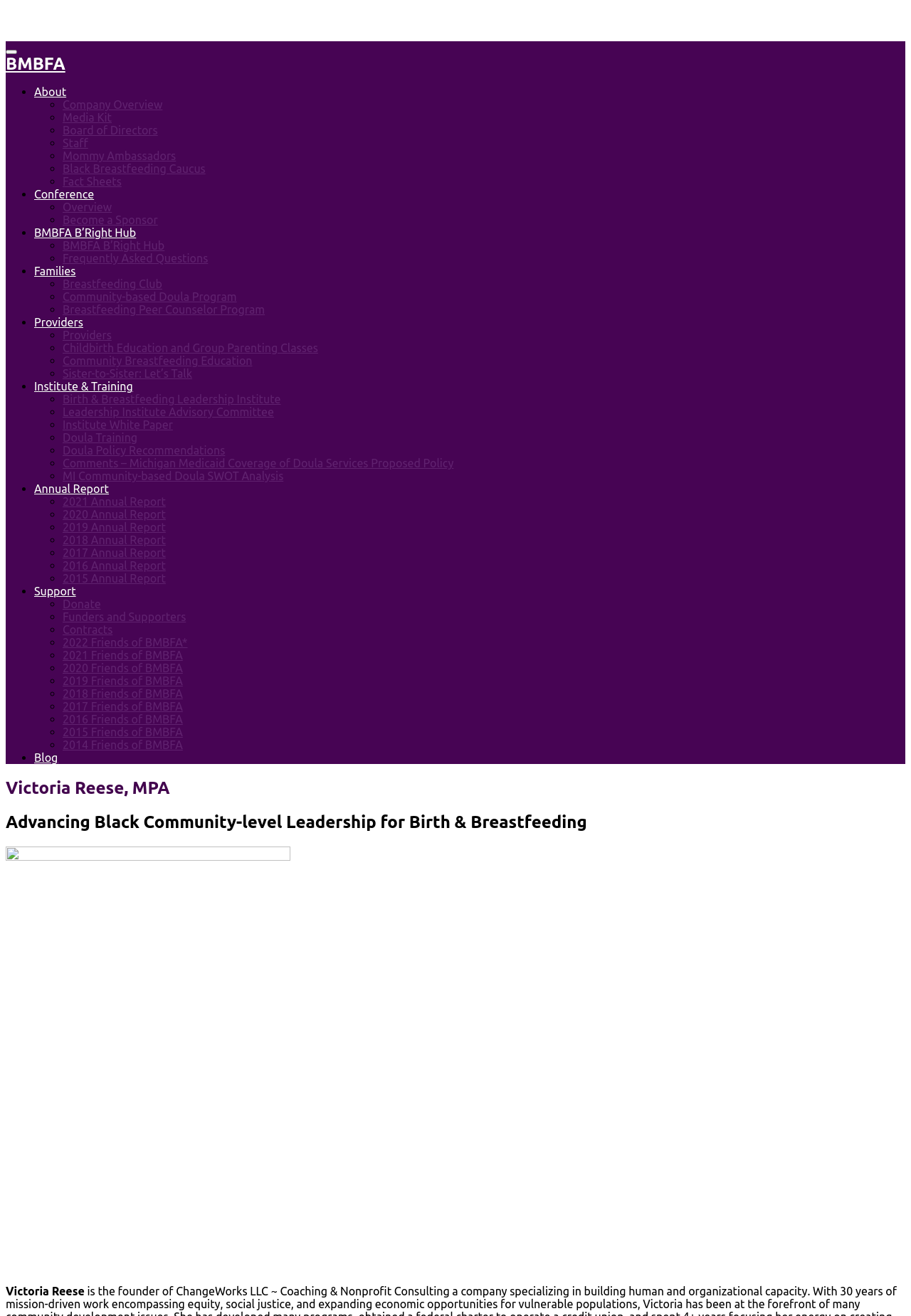What is the name of the organization?
Refer to the screenshot and respond with a concise word or phrase.

BMBFA